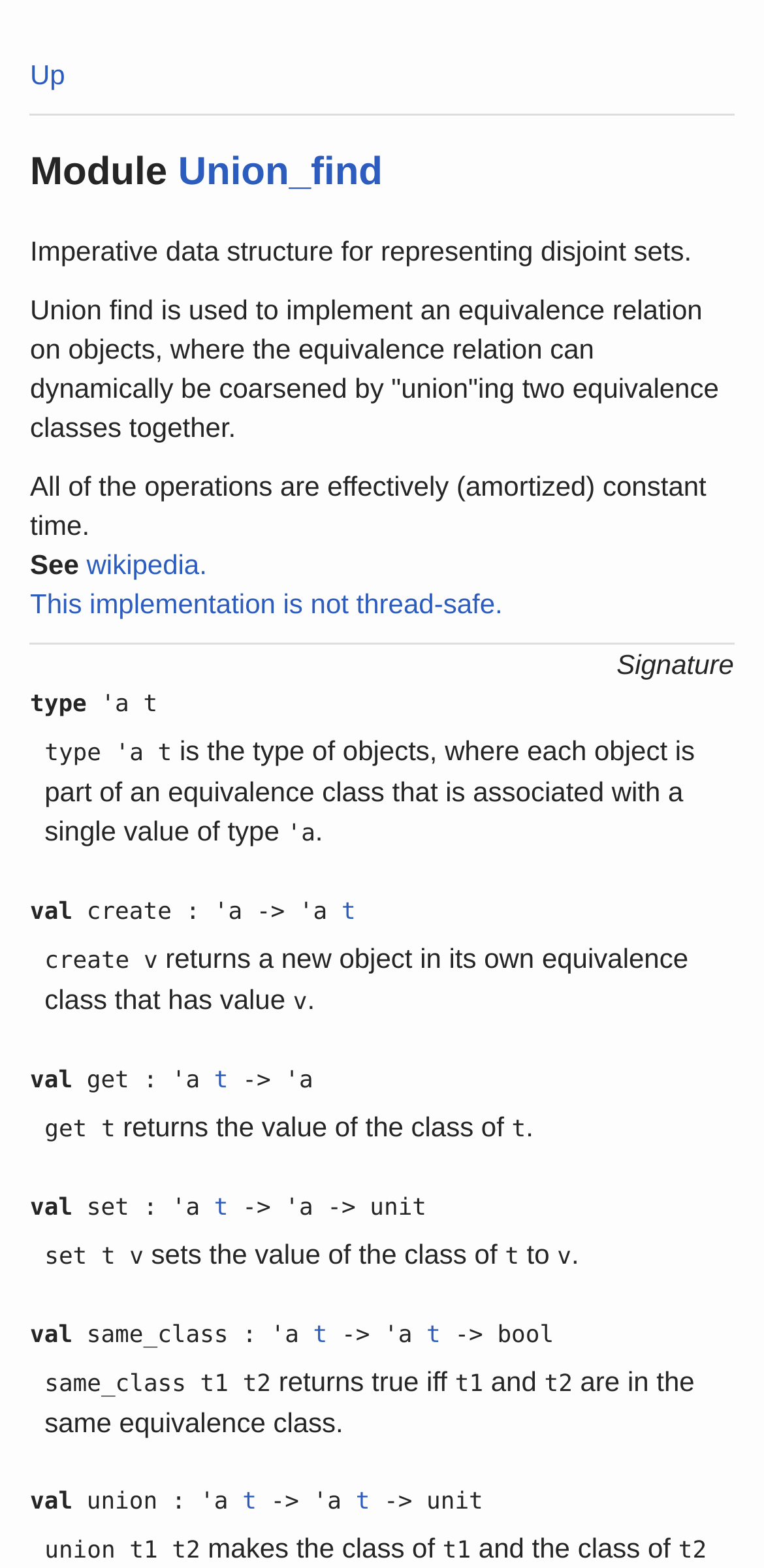What is Union_find used for?
Please use the visual content to give a single word or phrase answer.

Implementing equivalence relation